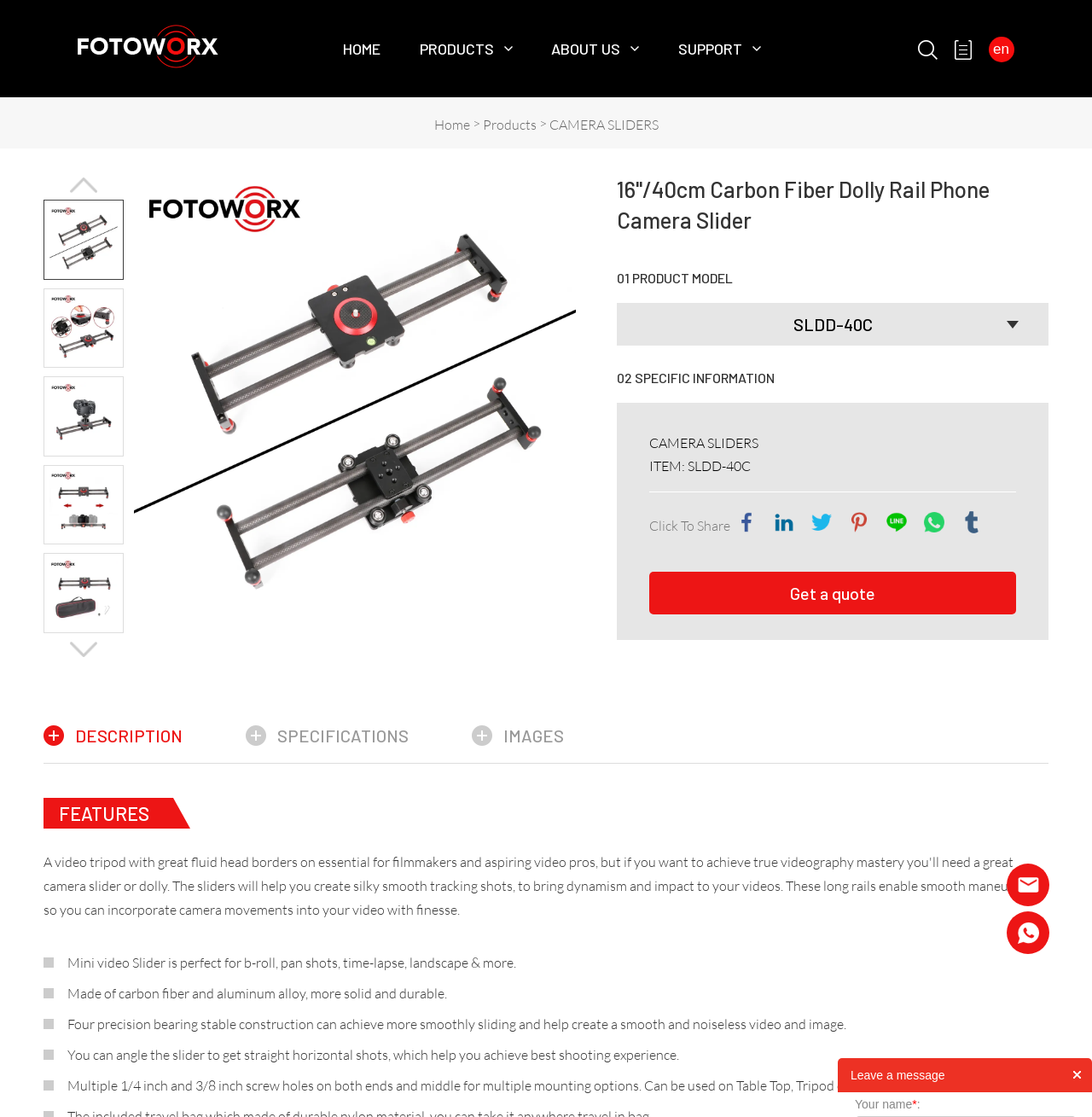Describe every aspect of the webpage comprehensively.

This webpage is about a 16''/40cm Carbon Fiber Dolly Rail Phone Camera Slider product. At the top, there is a navigation menu with links to "FOTOWORX", "HOME", "PRODUCTS", "ABOUT US", and "SUPPORT". Below the navigation menu, there is a language selection option with the text "en".

The main content of the webpage is divided into sections. The first section displays the product name "16''/40cm Carbon Fiber Dolly Rail Phone Camera Slider" in a large font, accompanied by an image of the product. Below the product name, there are multiple links to the same product, each with a corresponding image.

To the right of the product name, there are two links, "Prev" and "Next", which likely navigate to previous and next product pages. Below these links, there is a section with the product model number "SLDD-40C" and specific information about the product, including its category "CAMERA SLIDERS" and an item description.

The next section has a heading "DESCRIPTION" and displays a brief description of the product. Below this, there are sections for "SPECIFICATIONS", "IMAGES", and "FEATURES", each with corresponding text and images.

The "FEATURES" section highlights the key features of the product, including its mini video slider capabilities, durable construction, smooth sliding, and multiple mounting options.

At the bottom of the webpage, there is a section with social media links to share the product, followed by a "Get a quote" link. Below this, there is a section with a message form, where users can leave a message with their name and a message.

Throughout the webpage, there are multiple images of the product, showcasing its design and features.